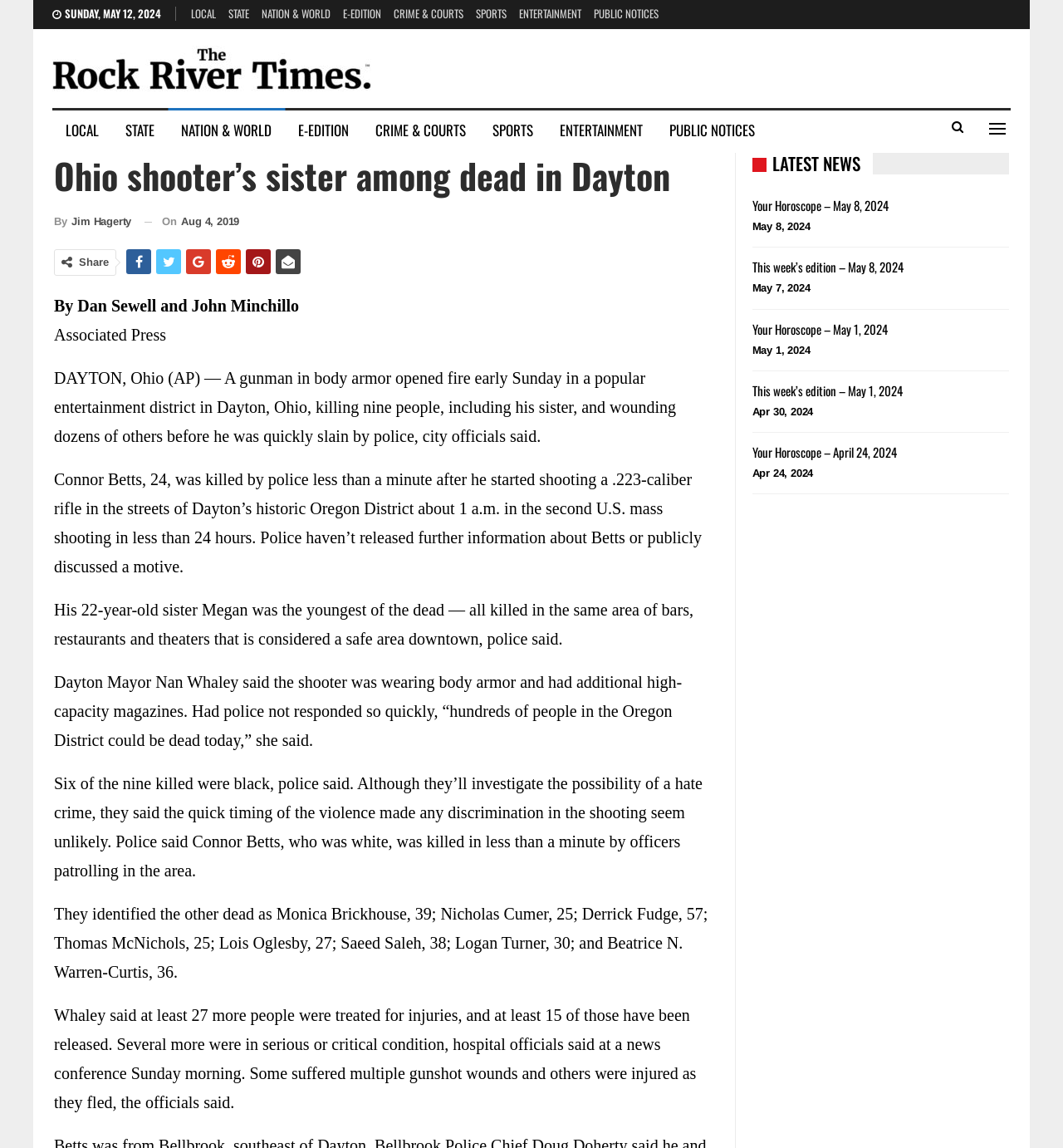Identify the bounding box coordinates of the clickable section necessary to follow the following instruction: "Get delivery information". The coordinates should be presented as four float numbers from 0 to 1, i.e., [left, top, right, bottom].

None